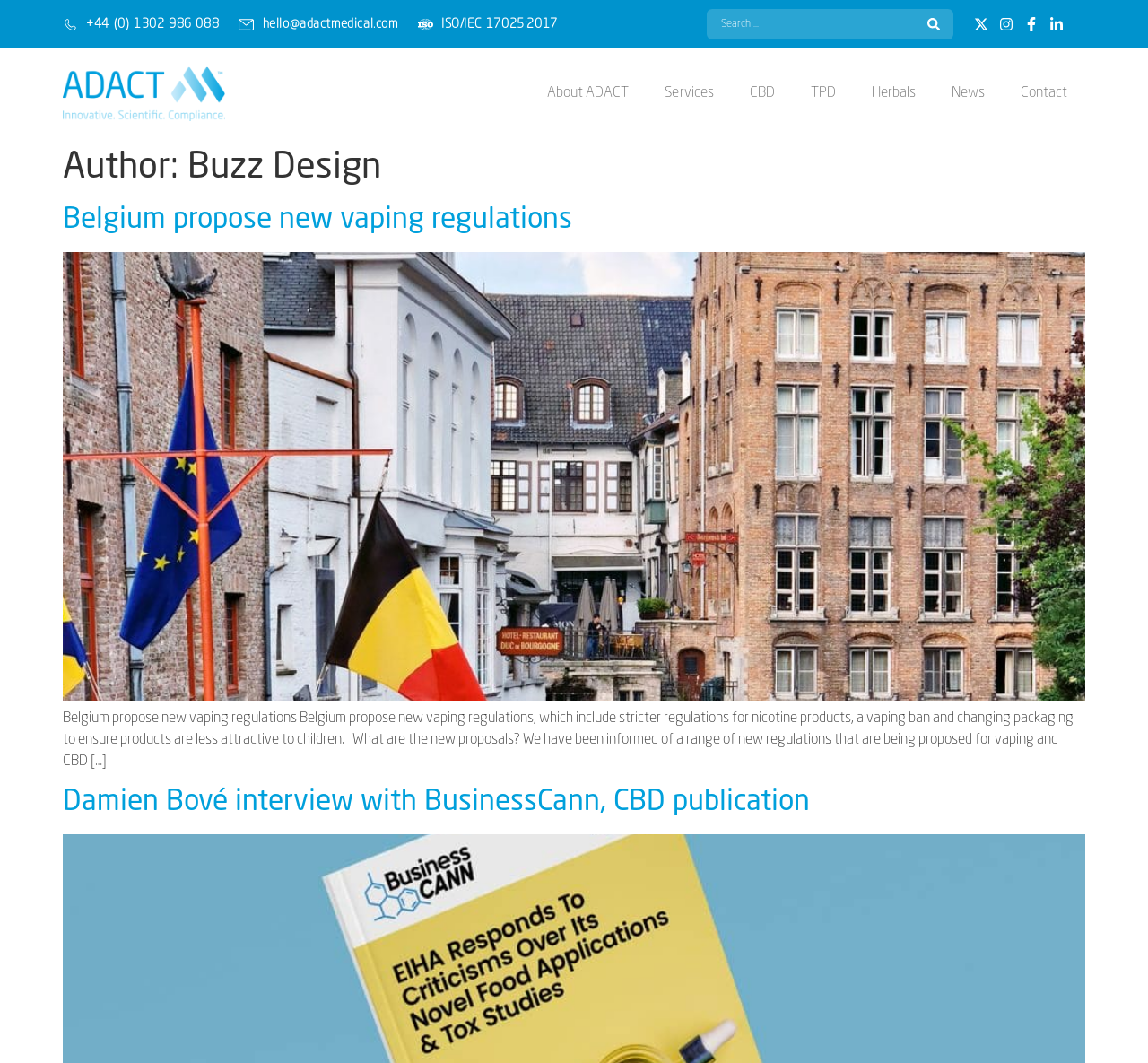Extract the heading text from the webpage.

Author: Buzz Design